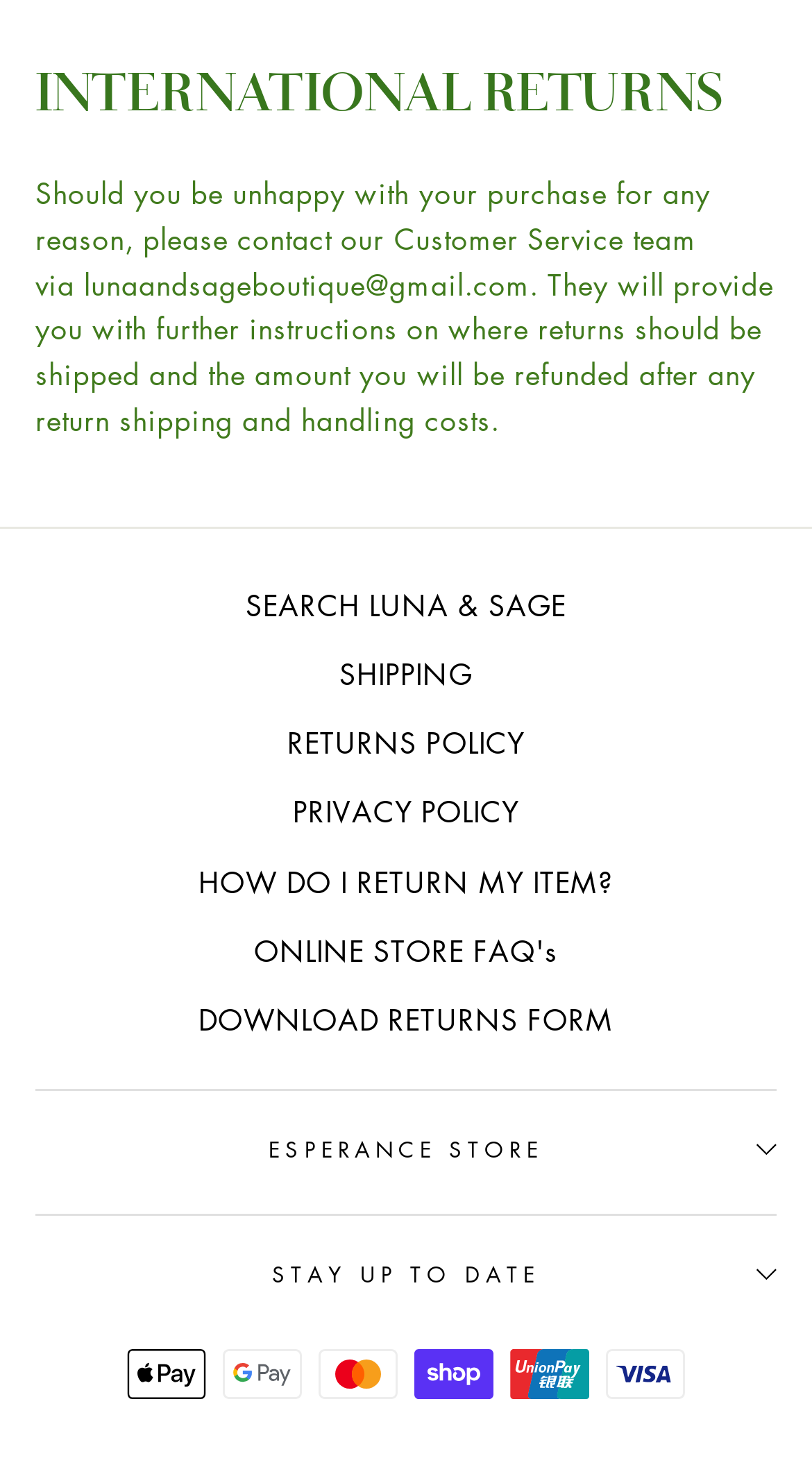Please provide the bounding box coordinate of the region that matches the element description: DOWNLOAD RETURNS FORM. Coordinates should be in the format (top-left x, top-left y, bottom-right x, bottom-right y) and all values should be between 0 and 1.

[0.245, 0.675, 0.755, 0.717]